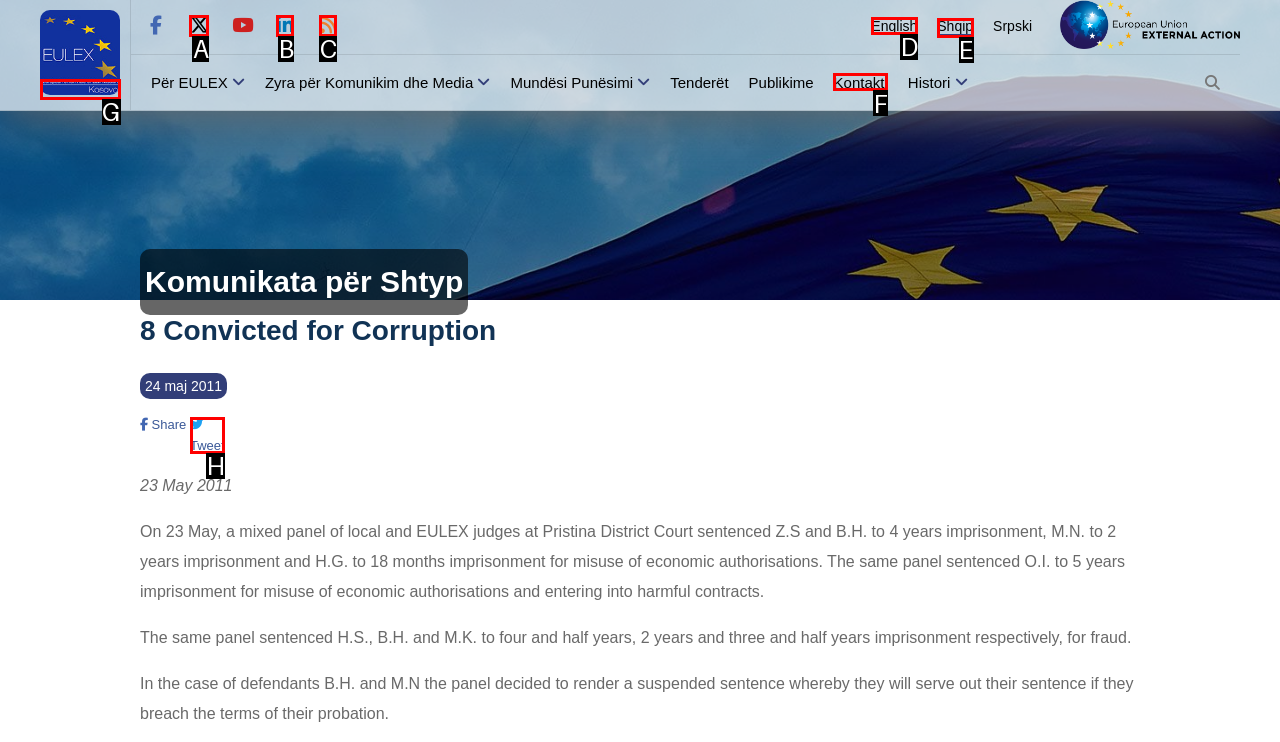Identify the correct lettered option to click in order to perform this task: Switch to English language. Respond with the letter.

D